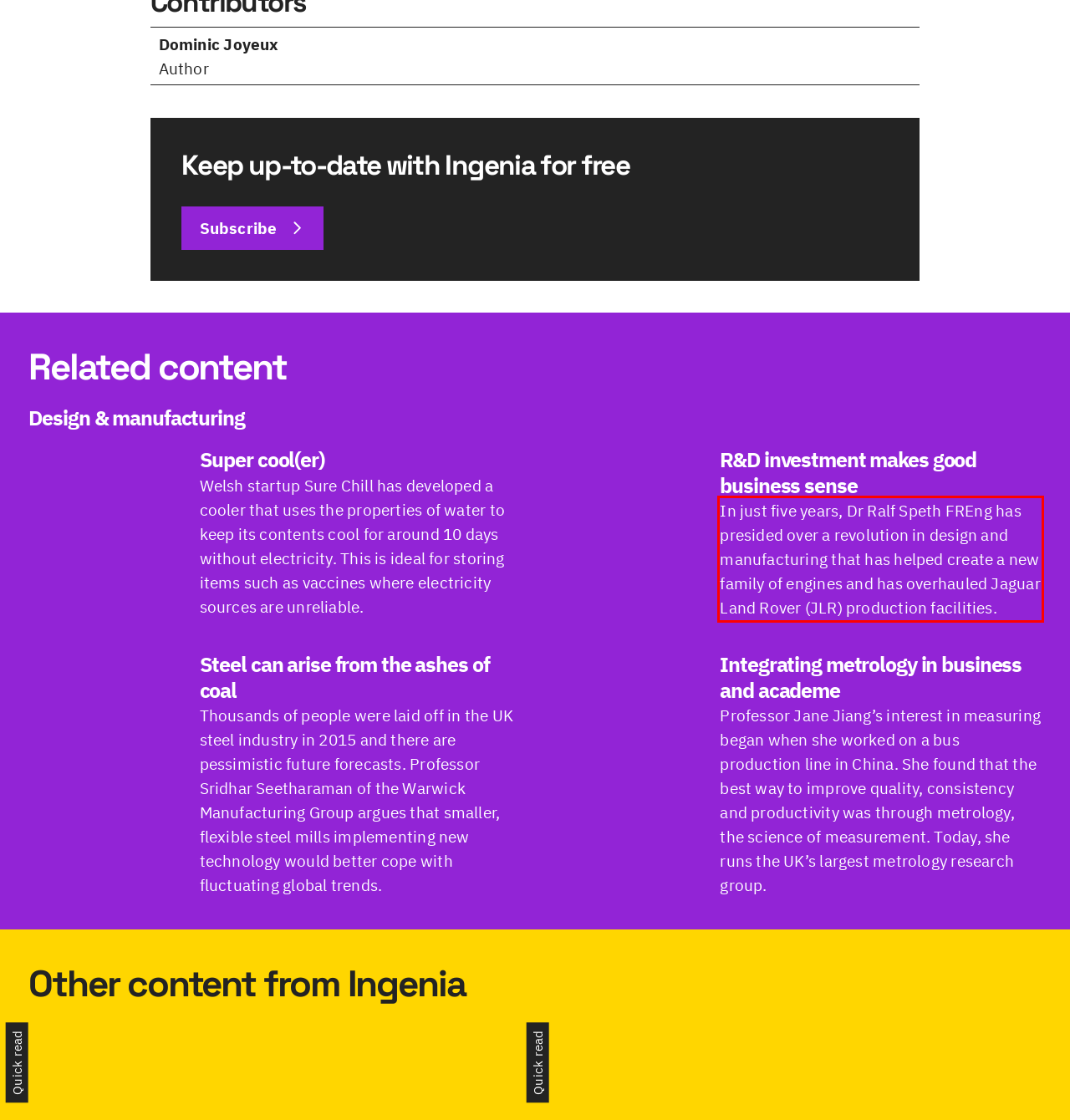You are presented with a screenshot containing a red rectangle. Extract the text found inside this red bounding box.

In just five years, Dr Ralf Speth FREng has presided over a revolution in design and manufacturing that has helped create a new family of engines and has overhauled Jaguar Land Rover (JLR) production facilities.